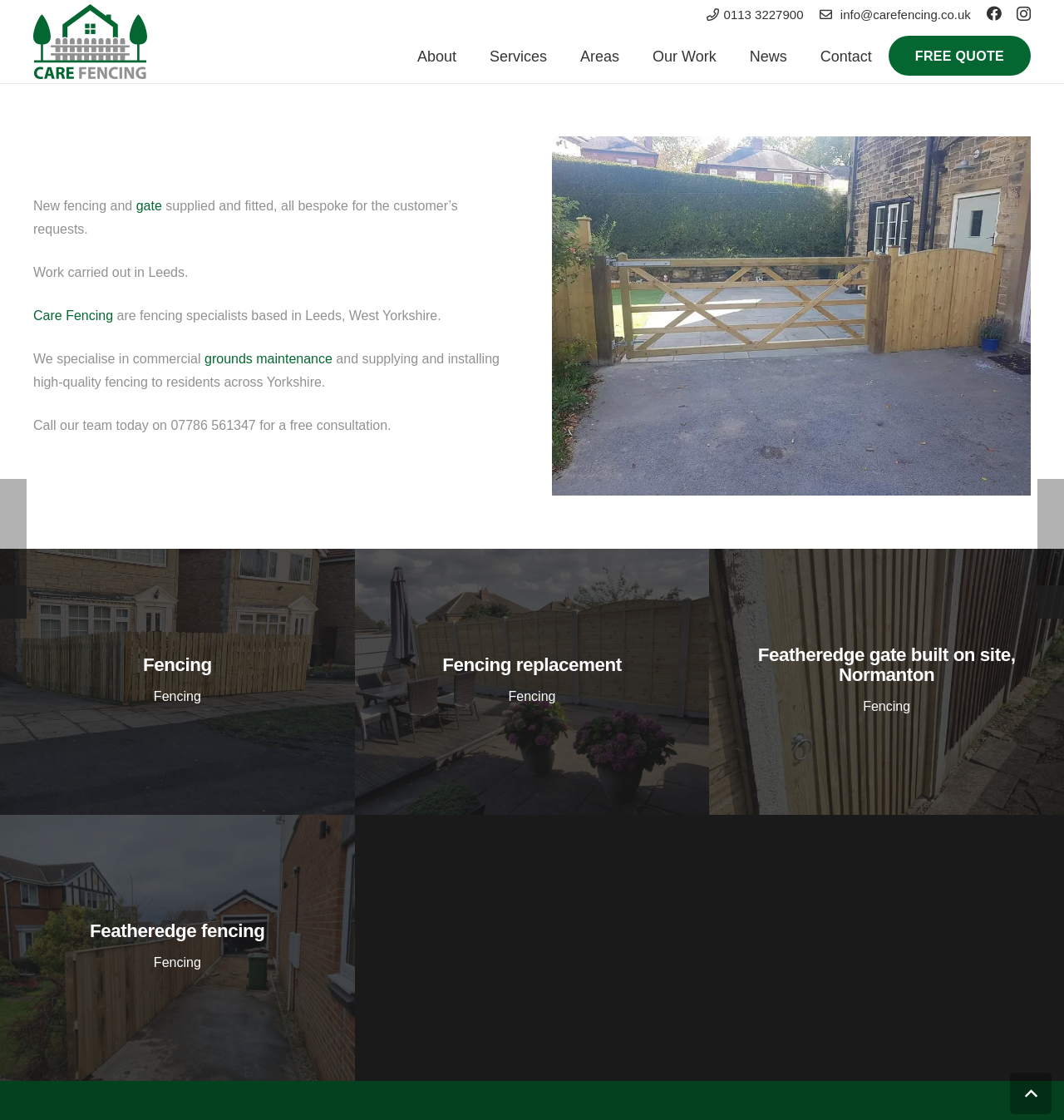Can you determine the bounding box coordinates of the area that needs to be clicked to fulfill the following instruction: "Click the Care Fencing logo"?

[0.031, 0.004, 0.139, 0.071]